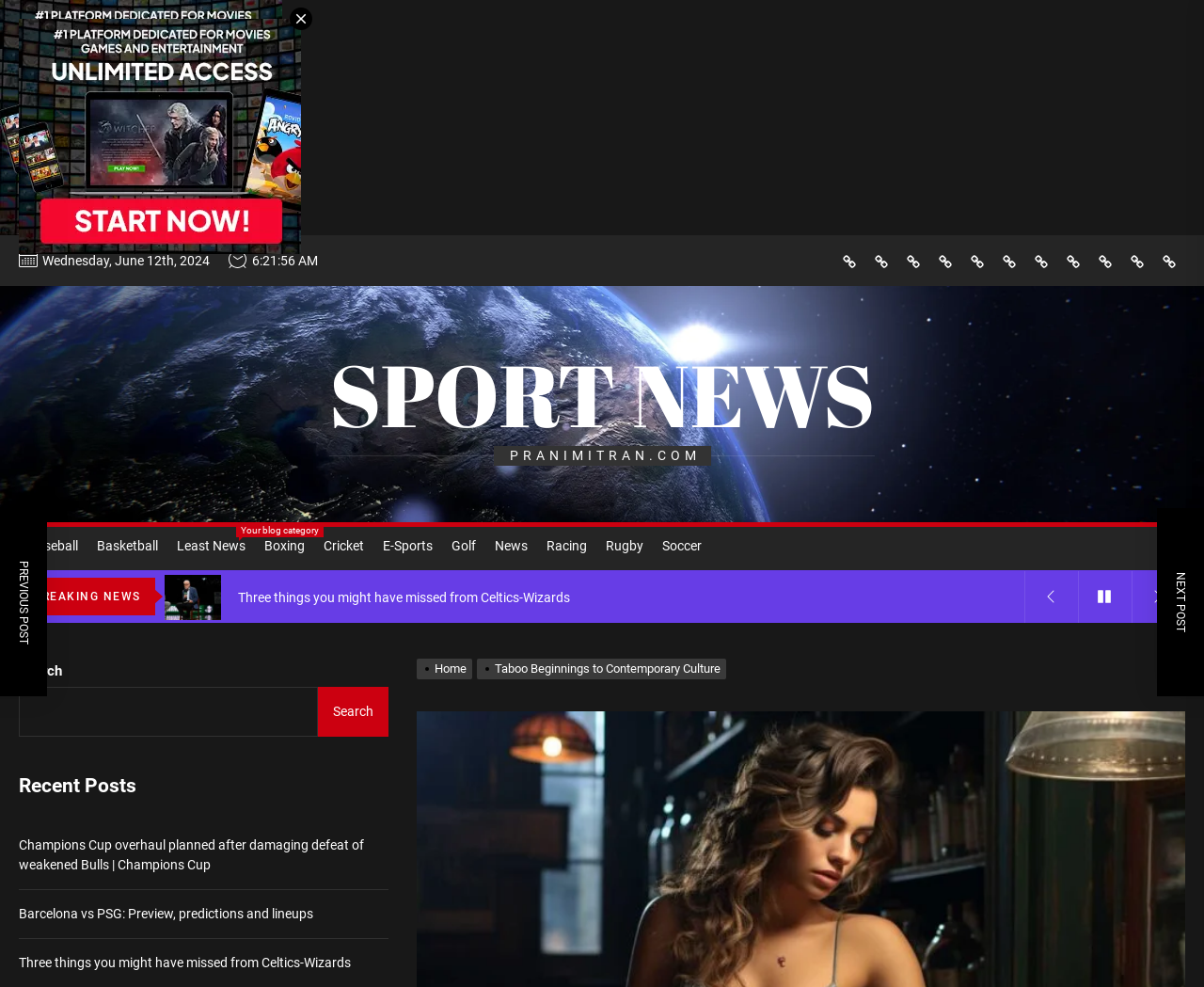Please specify the bounding box coordinates of the clickable section necessary to execute the following command: "Visit the TWO SHOP".

None